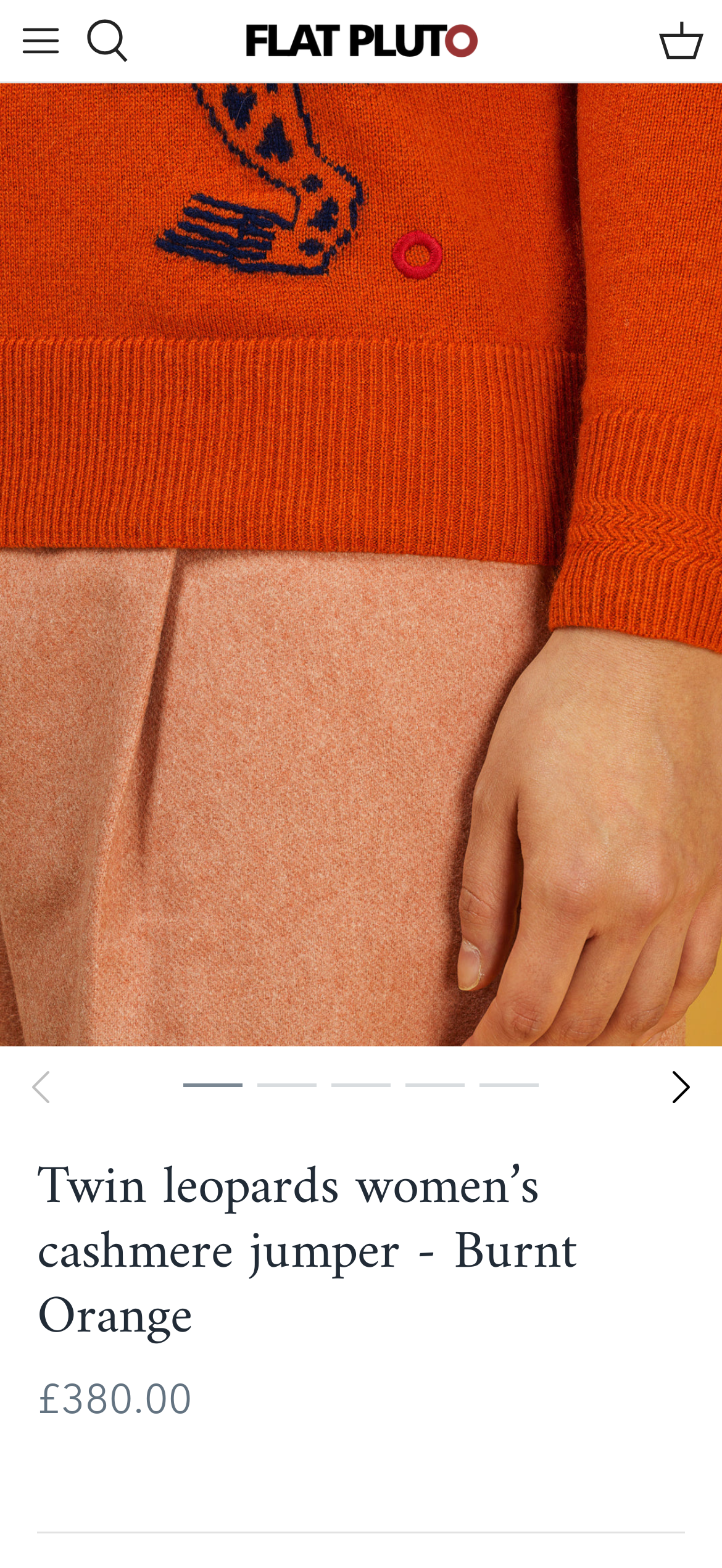From the screenshot, find the bounding box of the UI element matching this description: "title="Flat Pluto"". Supply the bounding box coordinates in the form [left, top, right, bottom], each a float between 0 and 1.

[0.34, 0.012, 0.66, 0.04]